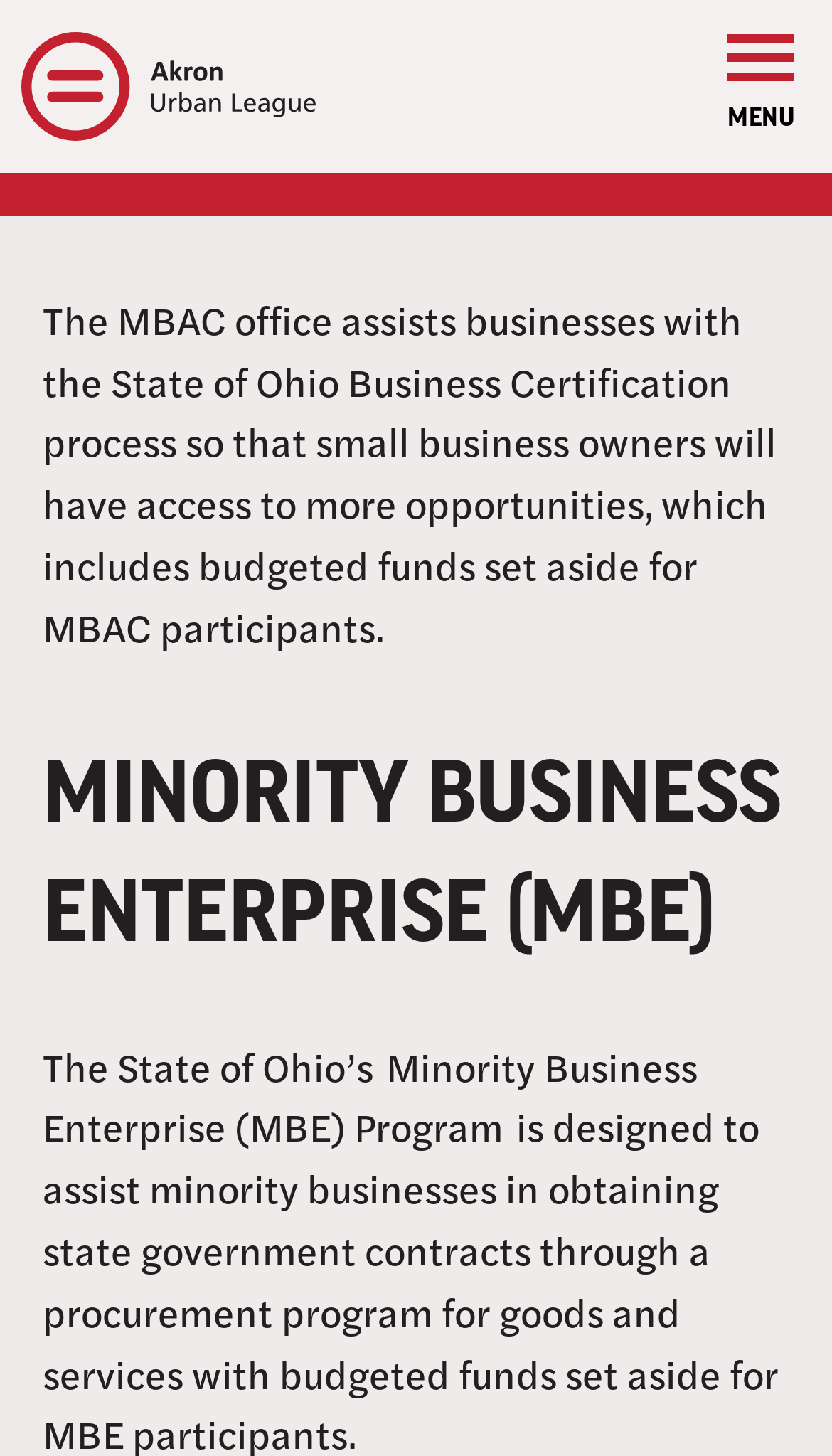Please find and report the bounding box coordinates of the element to click in order to perform the following action: "Find my Desire fixture's serial number". The coordinates should be expressed as four float numbers between 0 and 1, in the format [left, top, right, bottom].

None